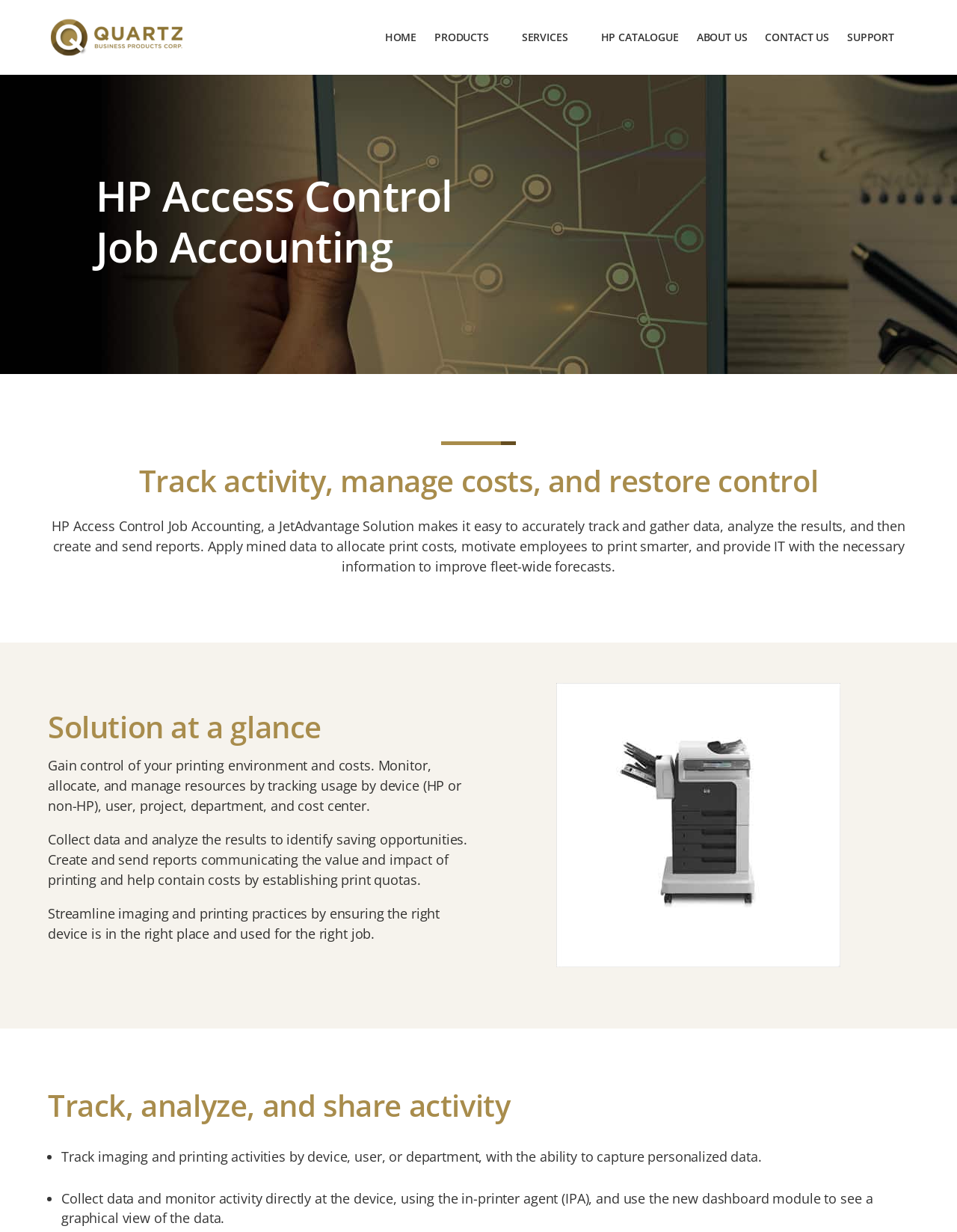Determine the bounding box of the UI element mentioned here: "About Us". The coordinates must be in the format [left, top, right, bottom] with values ranging from 0 to 1.

[0.728, 0.026, 0.781, 0.061]